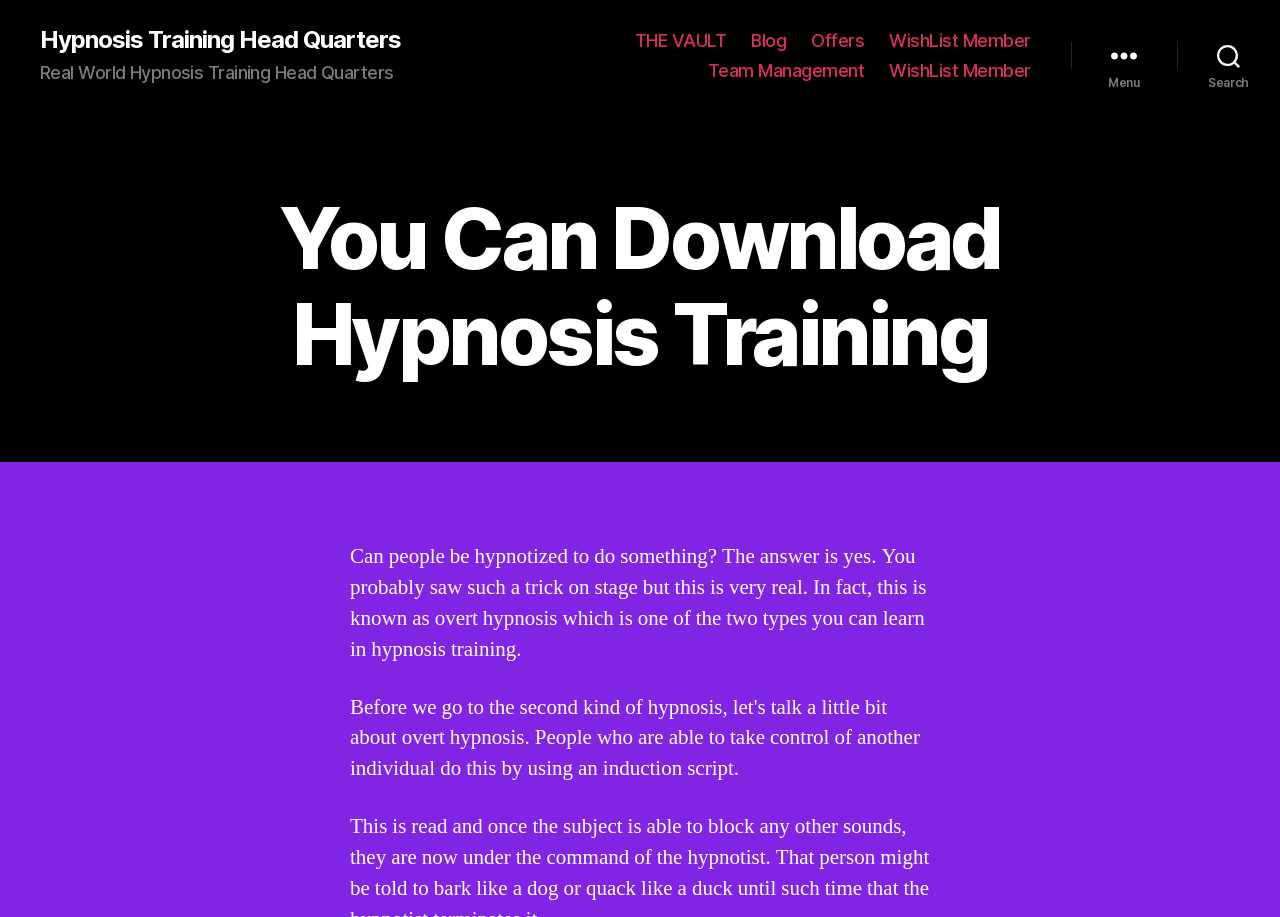Provide the bounding box coordinates of the section that needs to be clicked to accomplish the following instruction: "Click on Hypnosis Training Head Quarters link."

[0.031, 0.031, 0.313, 0.057]